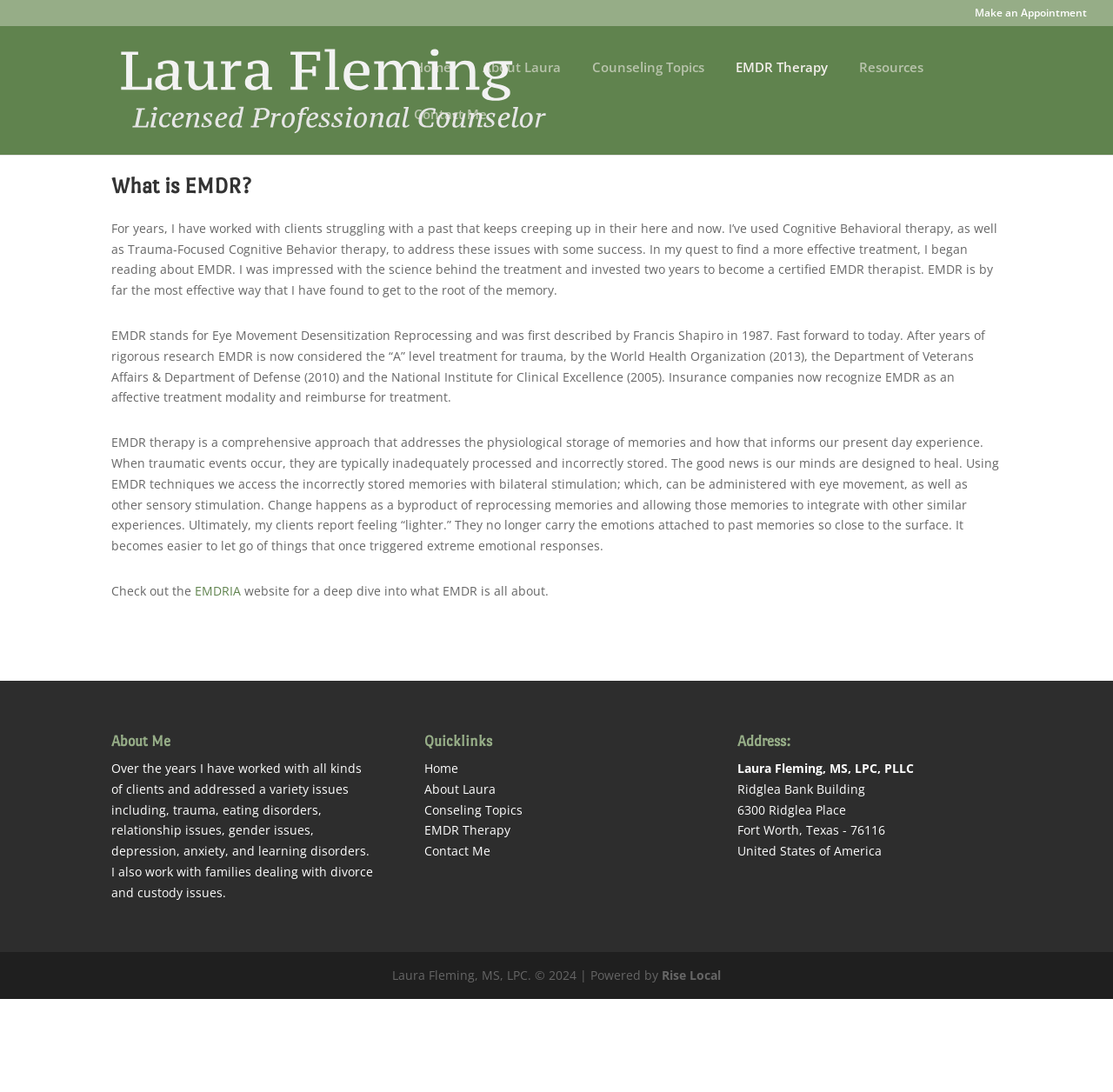Who is the licensed counselor mentioned on the webpage?
Please use the image to deliver a detailed and complete answer.

I found the answer in the heading section of the webpage, where it is mentioned as 'Laura Fleming - Licensed Counselor | Ft. Worth Mental Disorder Counseling with Compassion'.